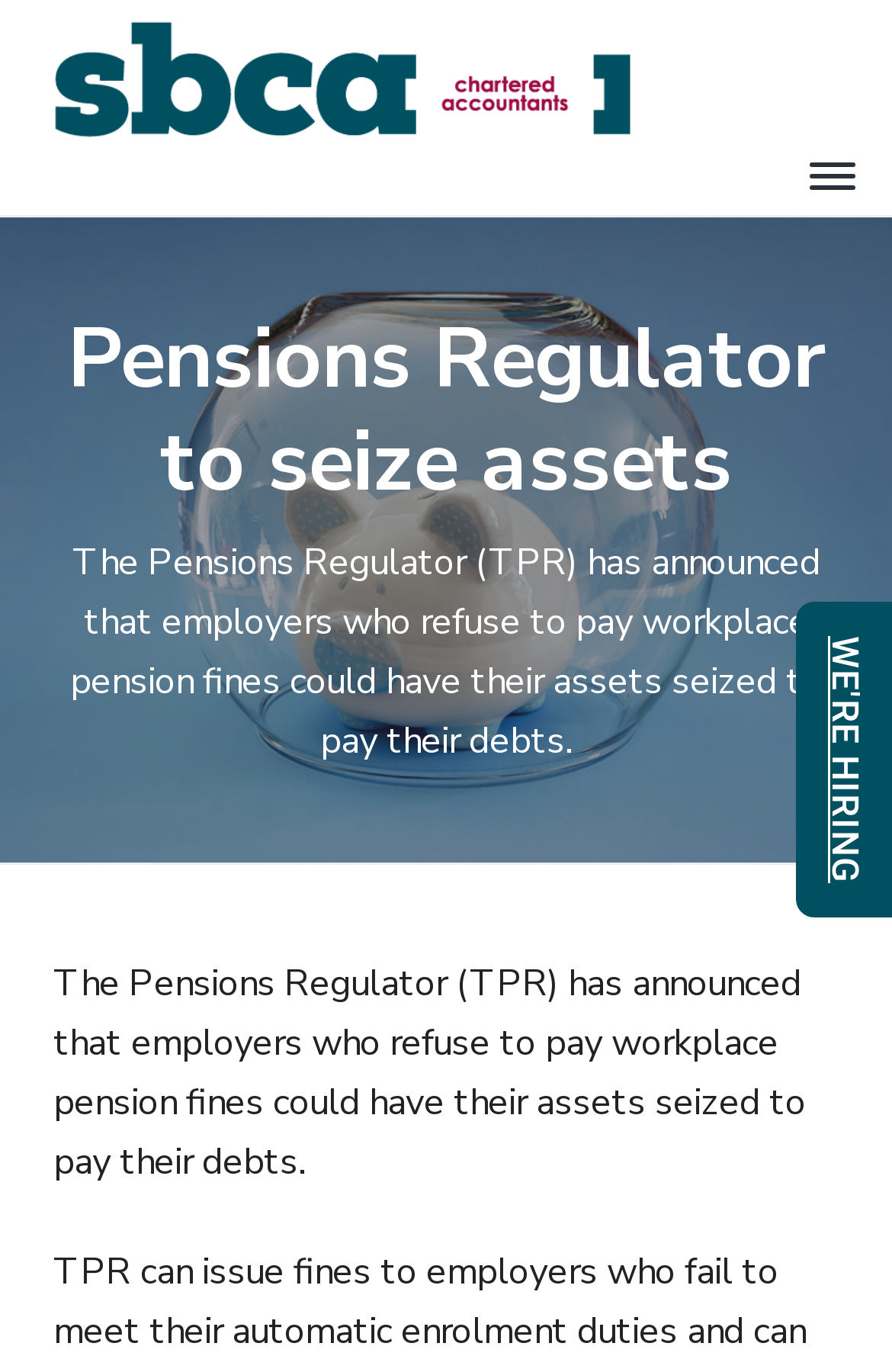Locate and provide the bounding box coordinates for the HTML element that matches this description: "SBCA Chartered Accountants".

[0.06, 0.107, 0.093, 0.838]